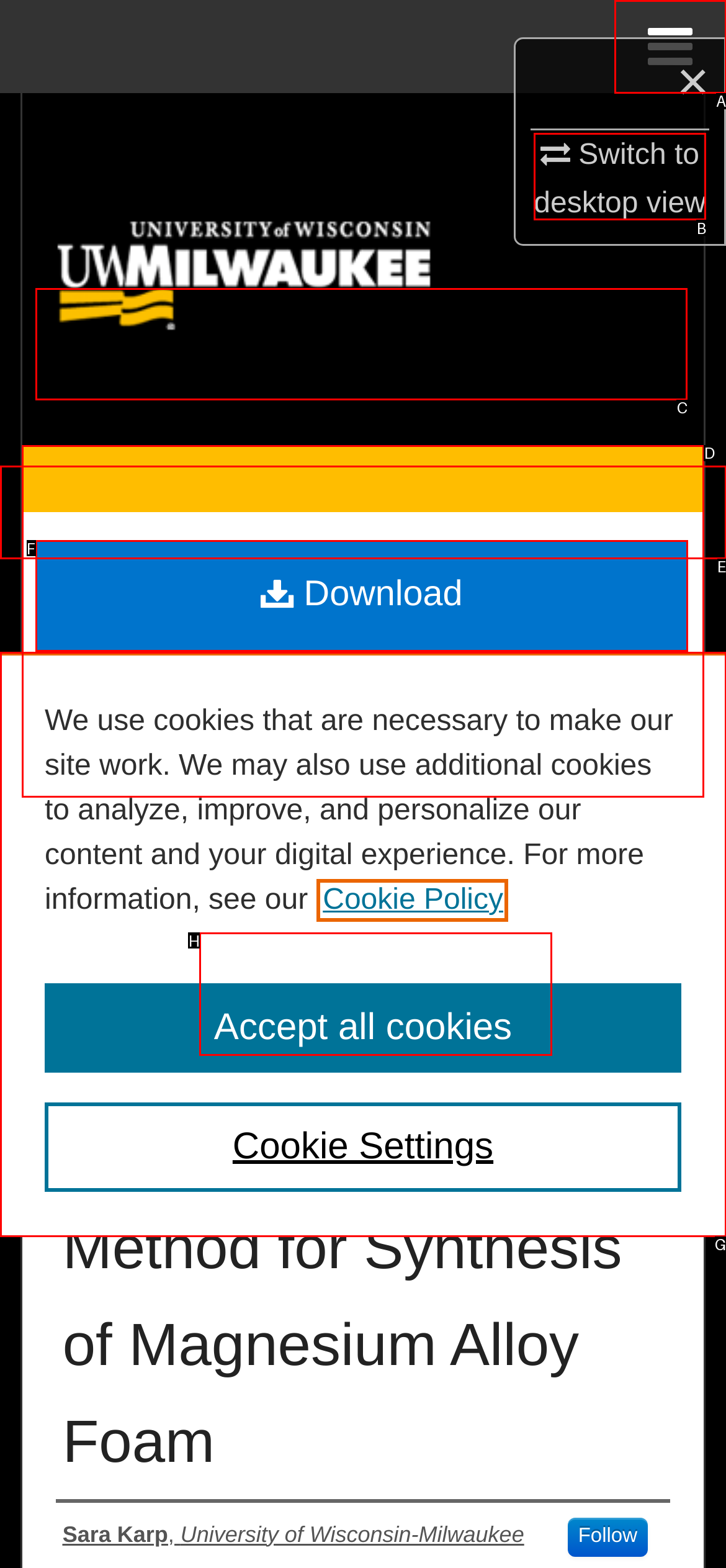Determine which UI element I need to click to achieve the following task: Contact Bloom team Provide your answer as the letter of the selected option.

None